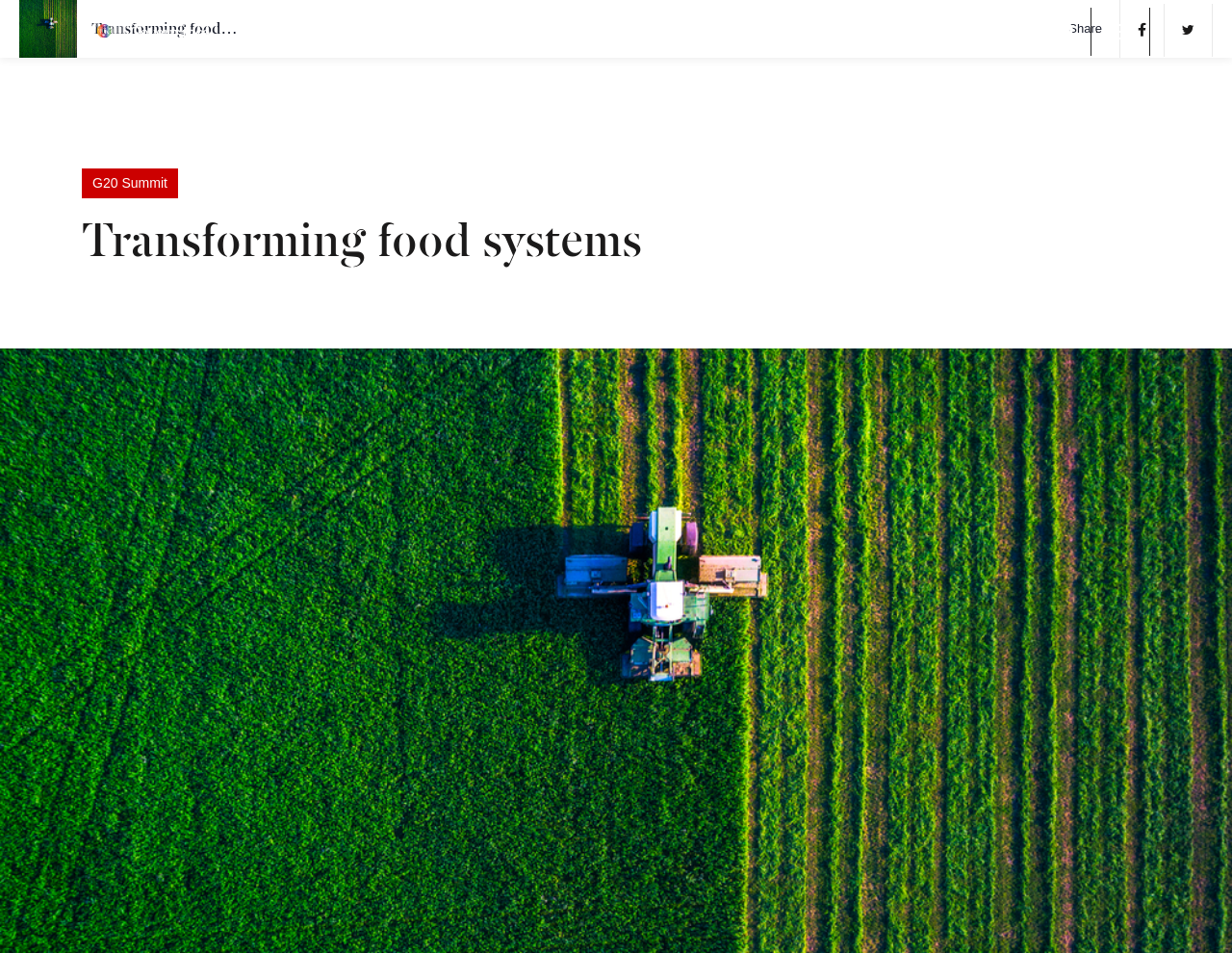Pinpoint the bounding box coordinates of the clickable area needed to execute the instruction: "Click the Share button". The coordinates should be specified as four float numbers between 0 and 1, i.e., [left, top, right, bottom].

[0.867, 0.022, 0.895, 0.038]